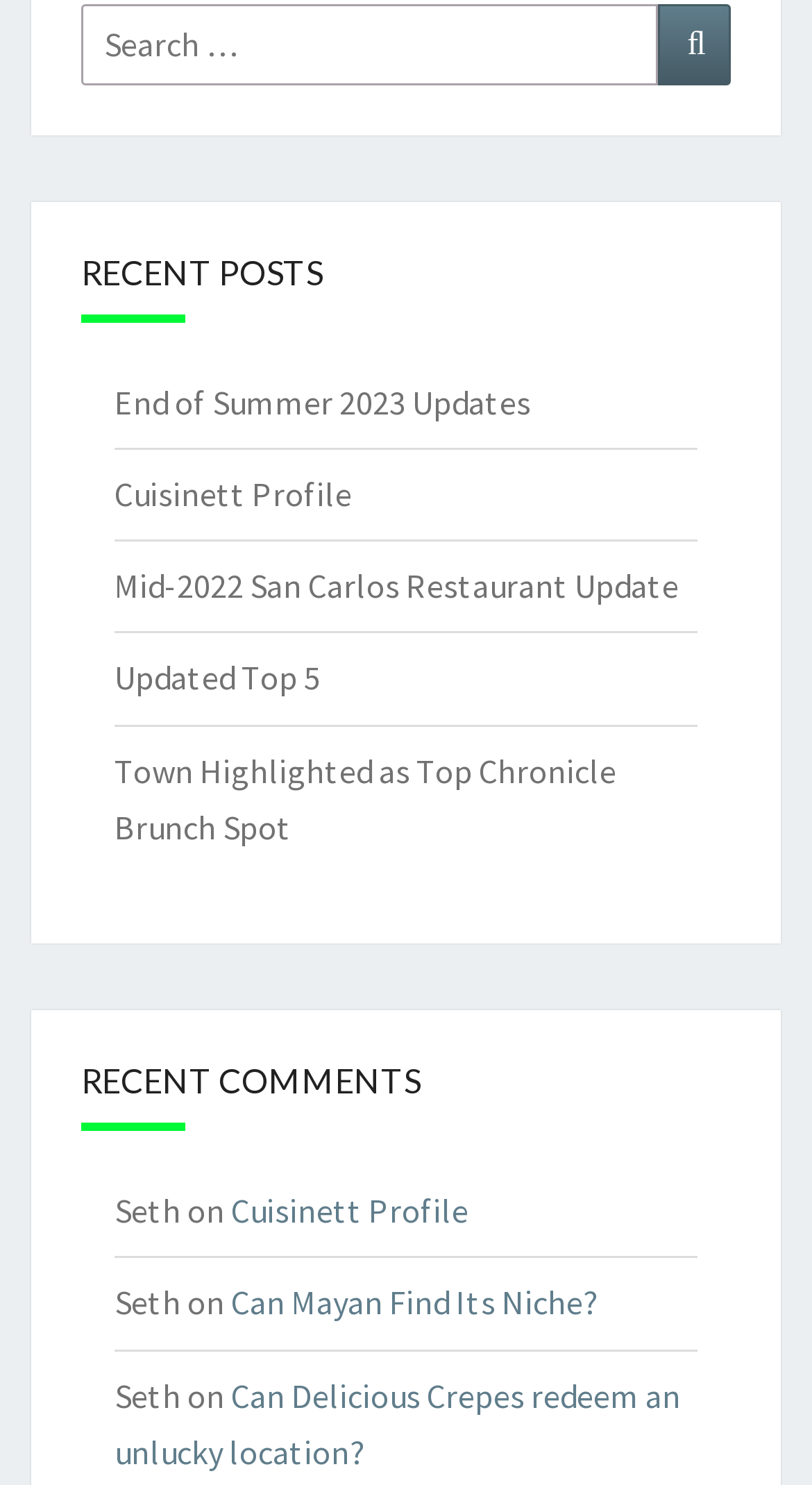Find the bounding box coordinates of the element I should click to carry out the following instruction: "View recent post 'End of Summer 2023 Updates'".

[0.141, 0.256, 0.654, 0.285]